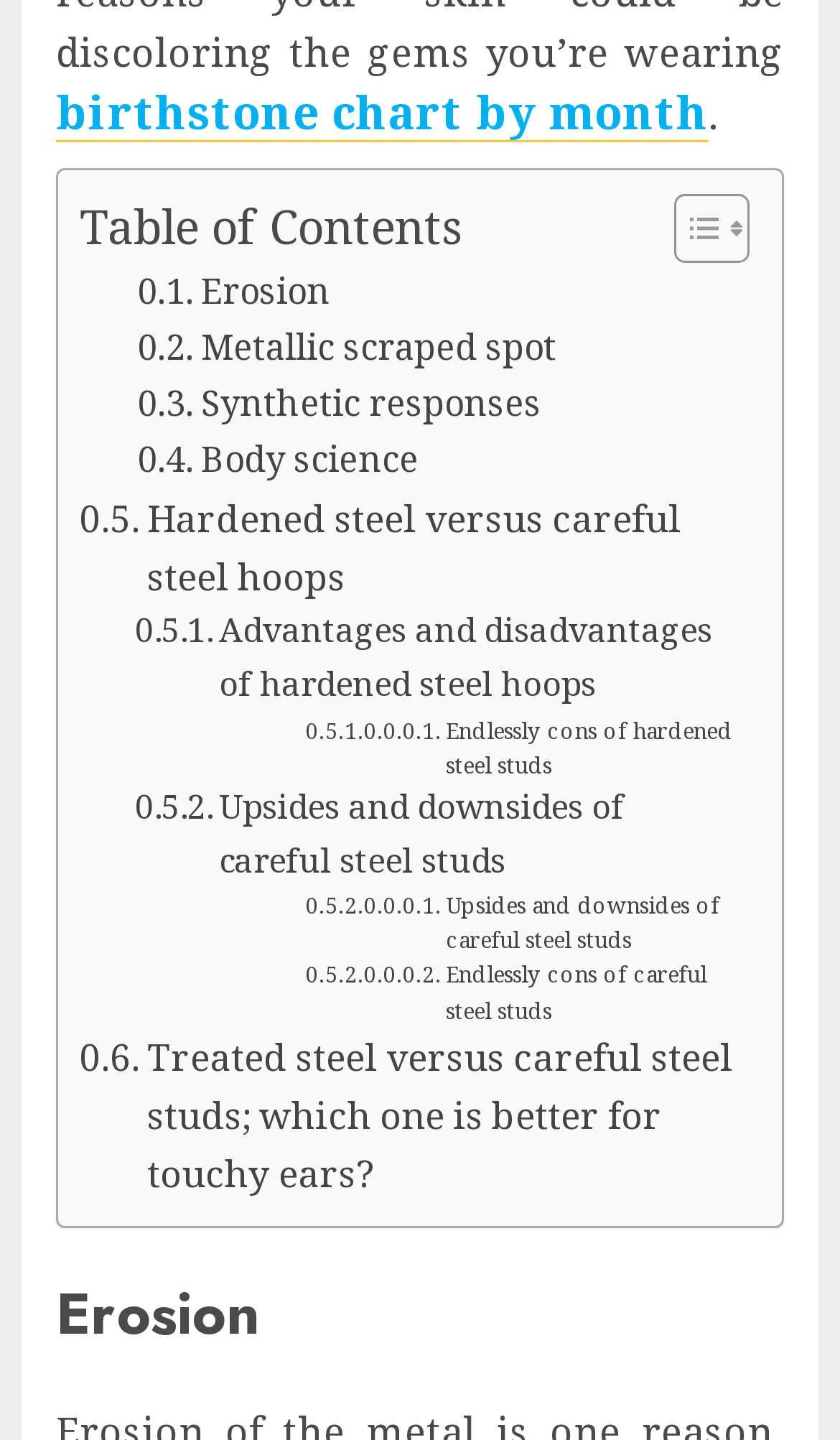Determine the bounding box coordinates of the region to click in order to accomplish the following instruction: "Click on 'birthstone chart by month'". Provide the coordinates as four float numbers between 0 and 1, specifically [left, top, right, bottom].

[0.067, 0.062, 0.844, 0.099]